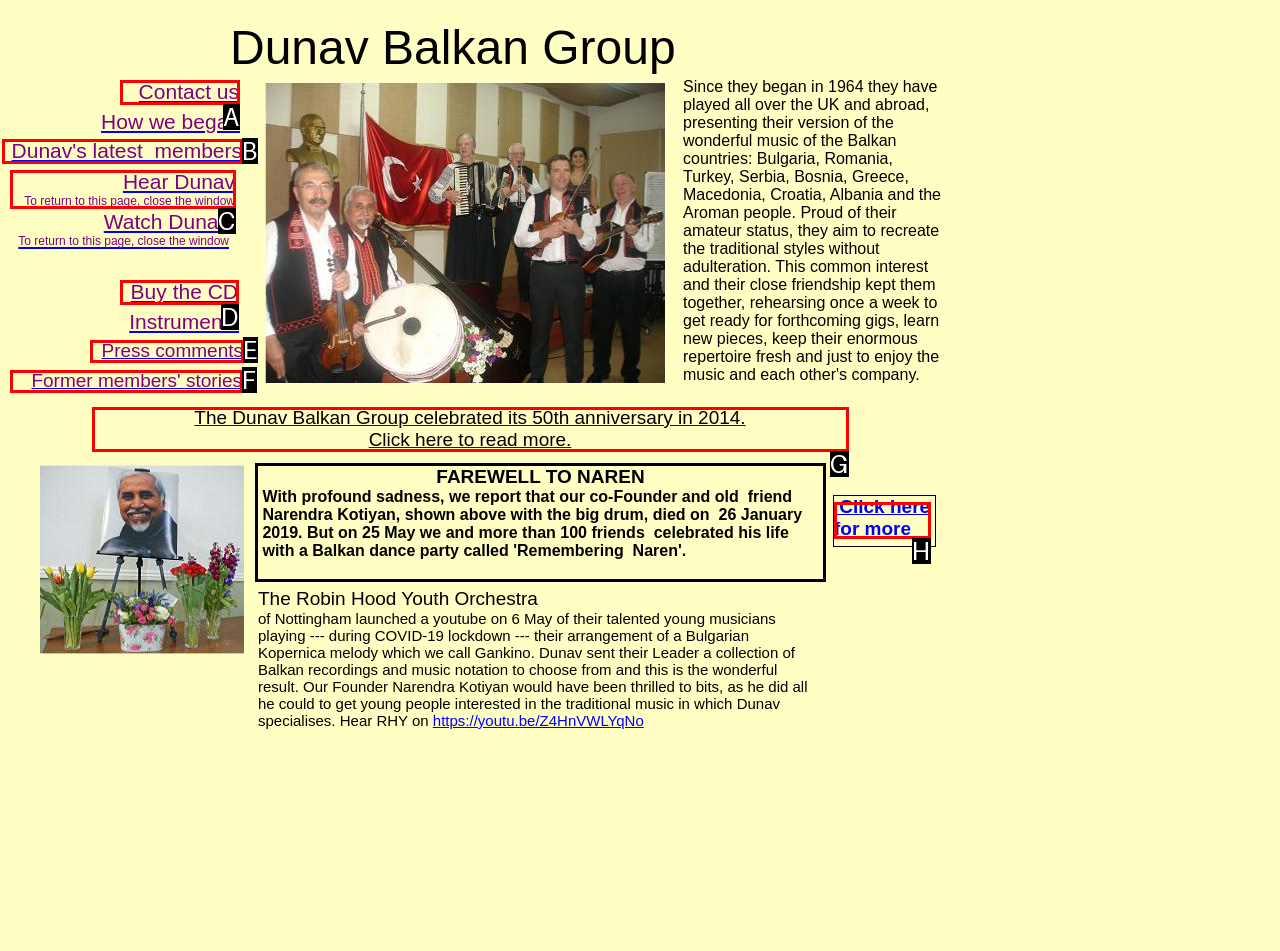Match the element description: Press comments to the correct HTML element. Answer with the letter of the selected option.

E